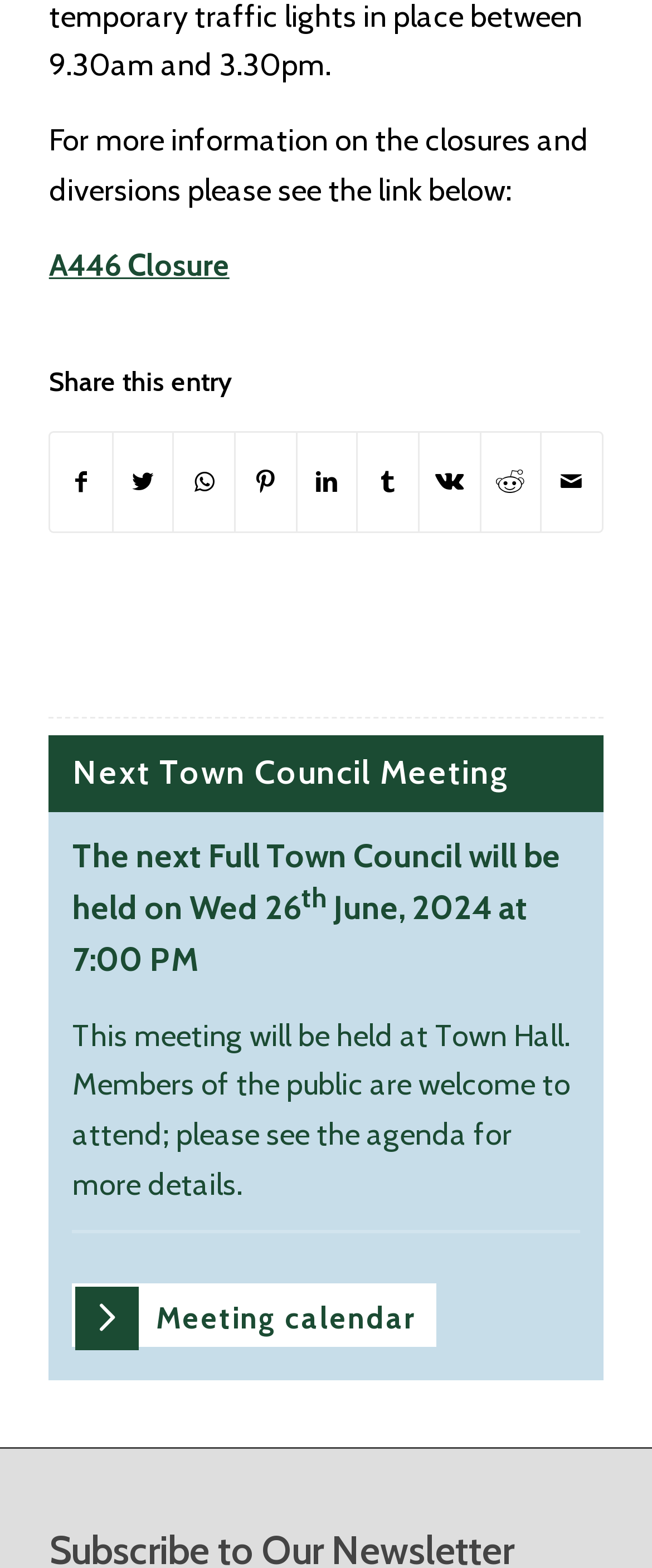What is the purpose of the link 'A446 Closure'?
Please give a well-detailed answer to the question.

I inferred the purpose of the link by reading the preceding sentence 'For more information on the closures and diversions please see the link below:' which suggests that the link provides more information on the topic.